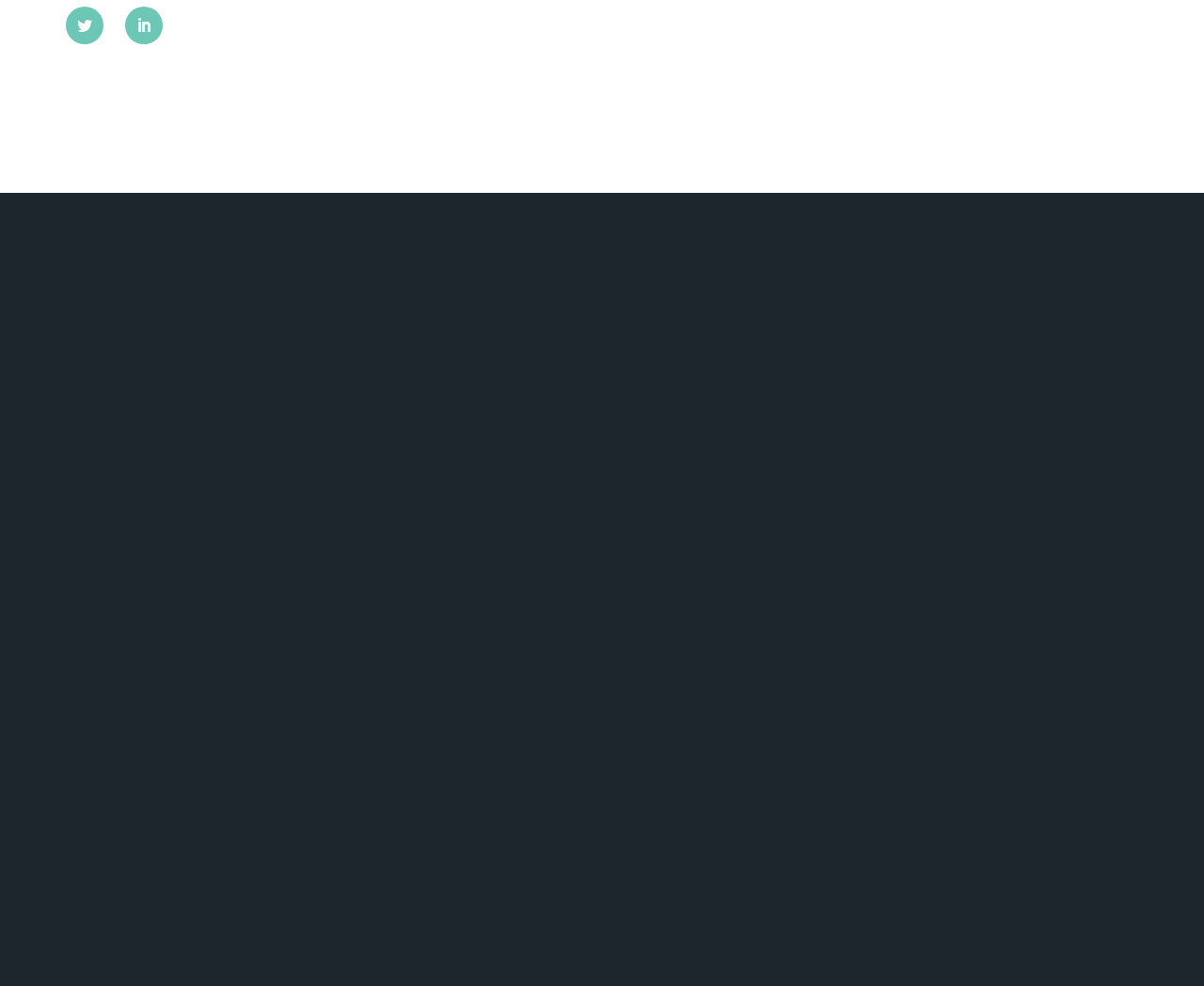Using the image as a reference, answer the following question in as much detail as possible:
What is the label of the first text input field?

I found the label of the first text input field by looking at the StaticText element 'First Name' which is vertically aligned with the textbox element and seems to be its label.